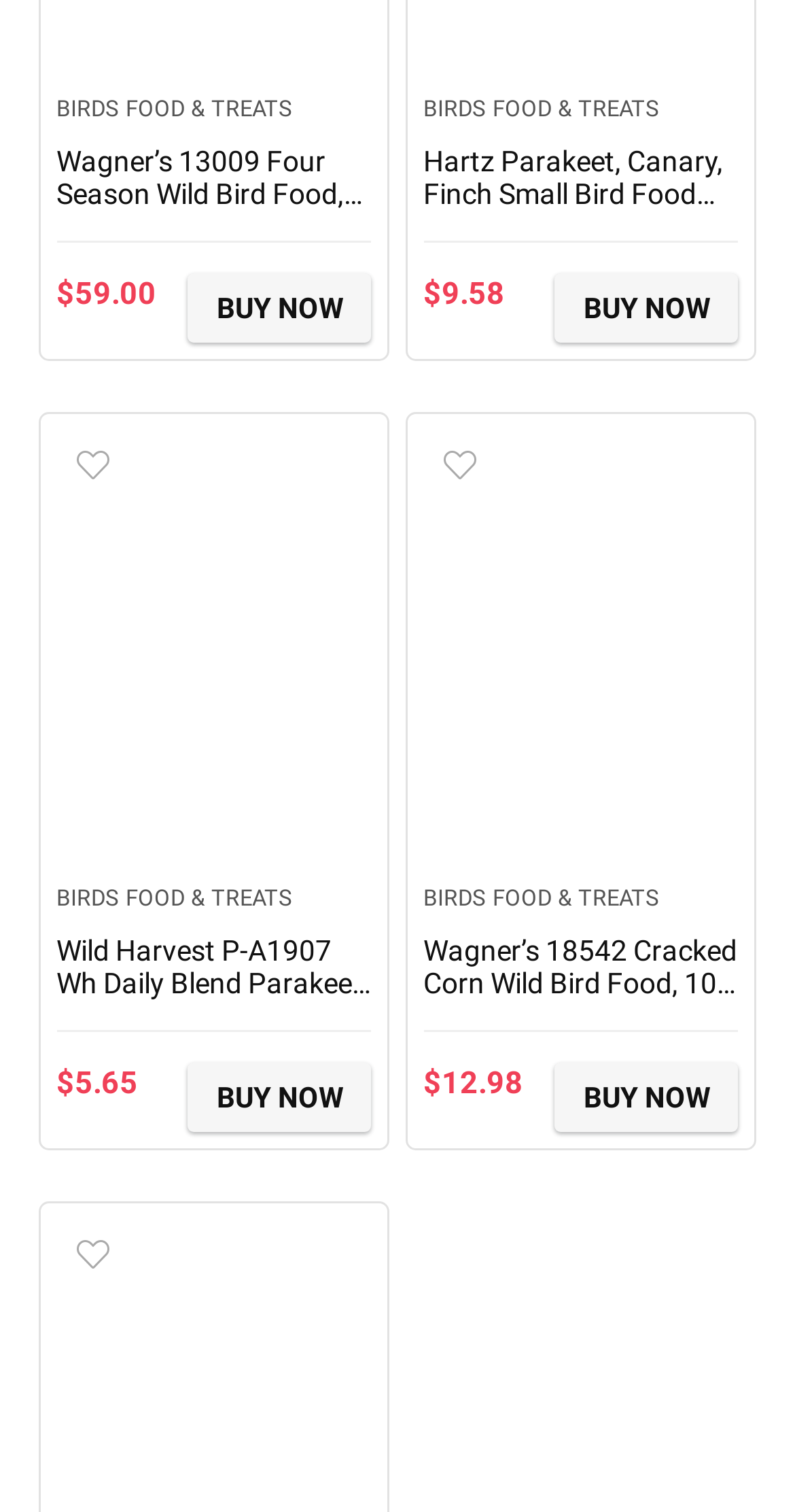Determine the bounding box coordinates of the area to click in order to meet this instruction: "Click on the 'BIRDS FOOD & TREATS' link".

[0.071, 0.064, 0.368, 0.081]